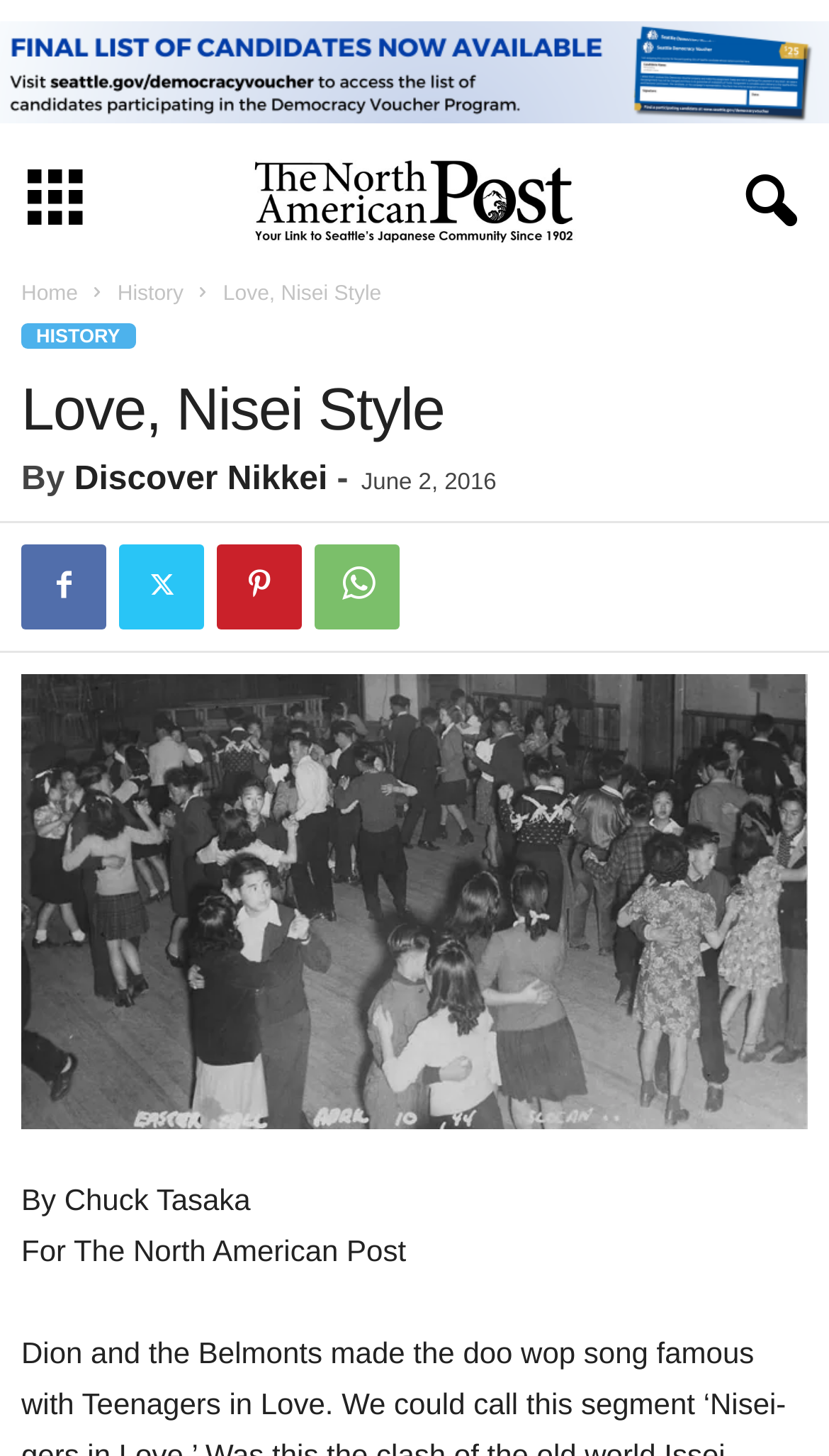Generate a thorough caption detailing the webpage content.

This webpage is about "Love, Nisei Style" and has a nostalgic tone. At the top, there is a banner with a link and an image that spans the entire width of the page. Below the banner, there is a navigation menu with four links: "Home", "History", and two identical "HISTORY" links. The title "Love, Nisei Style" is prominently displayed in the middle of the page, with the author's name "By Chuck Tasaka" and publication "For The North American Post" written below it.

On the top-right corner, there are four social media links represented by icons. Below the title, there is a header section with the title "Love, Nisei Style" again, followed by the text "By" and a link to "Discover Nikkei". A date "June 2, 2016" is displayed next to it. The main content of the page is an article, which is not explicitly described in the accessibility tree. However, it is likely to be a nostalgic piece about Nisei love, given the title and the context. The article is accompanied by a large image that takes up most of the page's width.